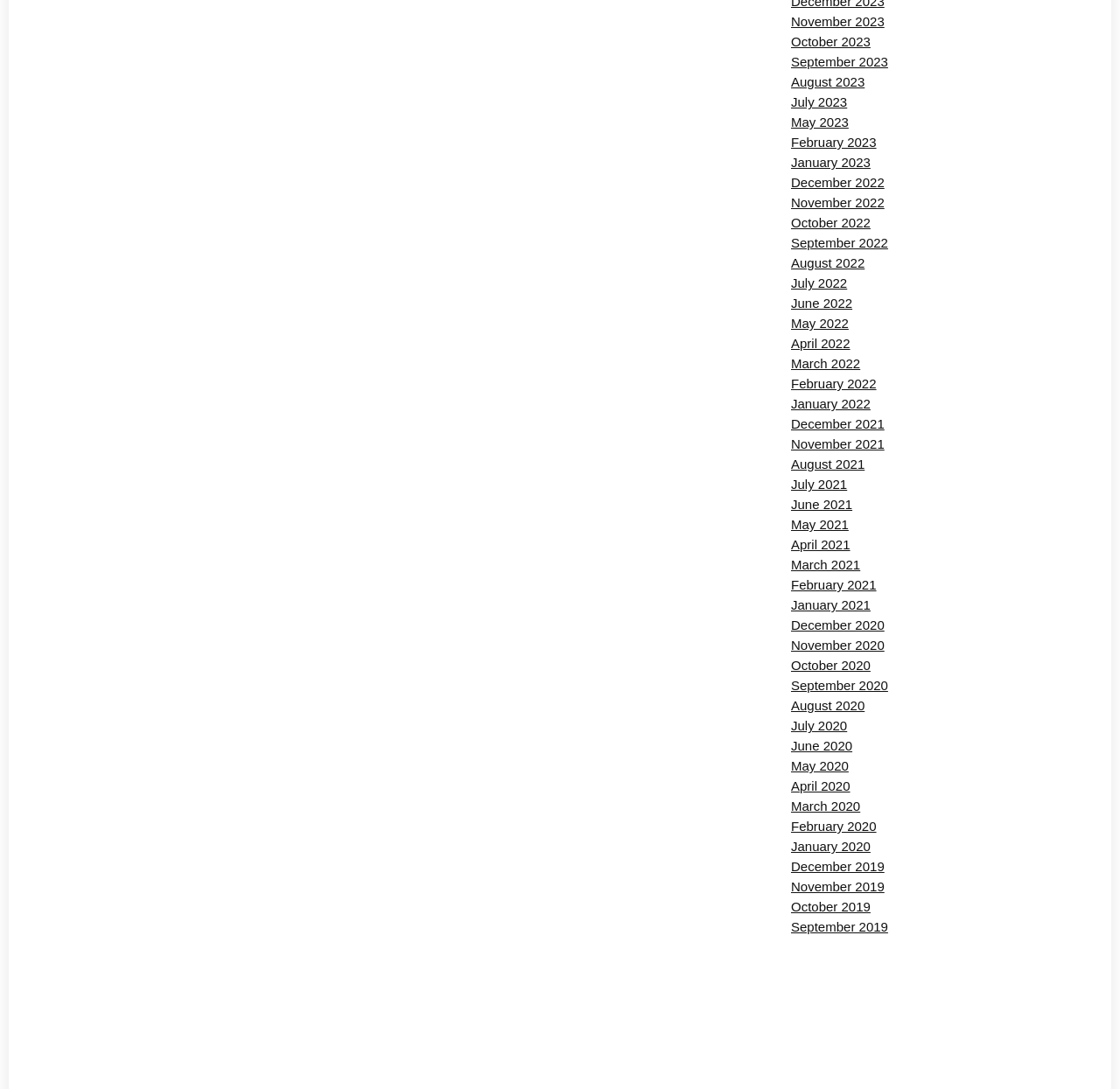Provide a single word or phrase answer to the question: 
How many links are there in total?

56